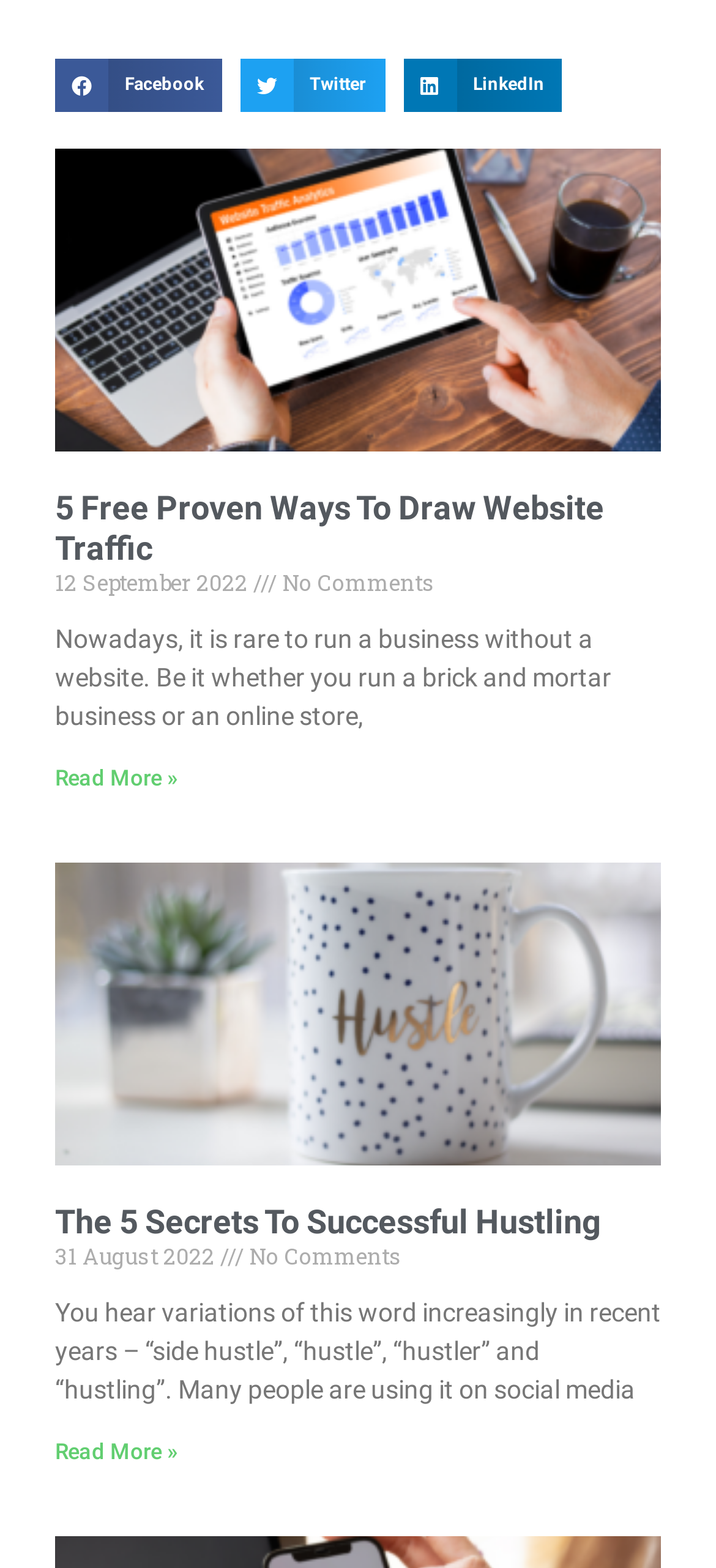What is the text on the 'Read more' button of the first article?
Provide an in-depth answer to the question, covering all aspects.

The first article has a 'Read more' button at the end, which has the text 'Read More »', indicating that clicking on this button will take the user to the full article.